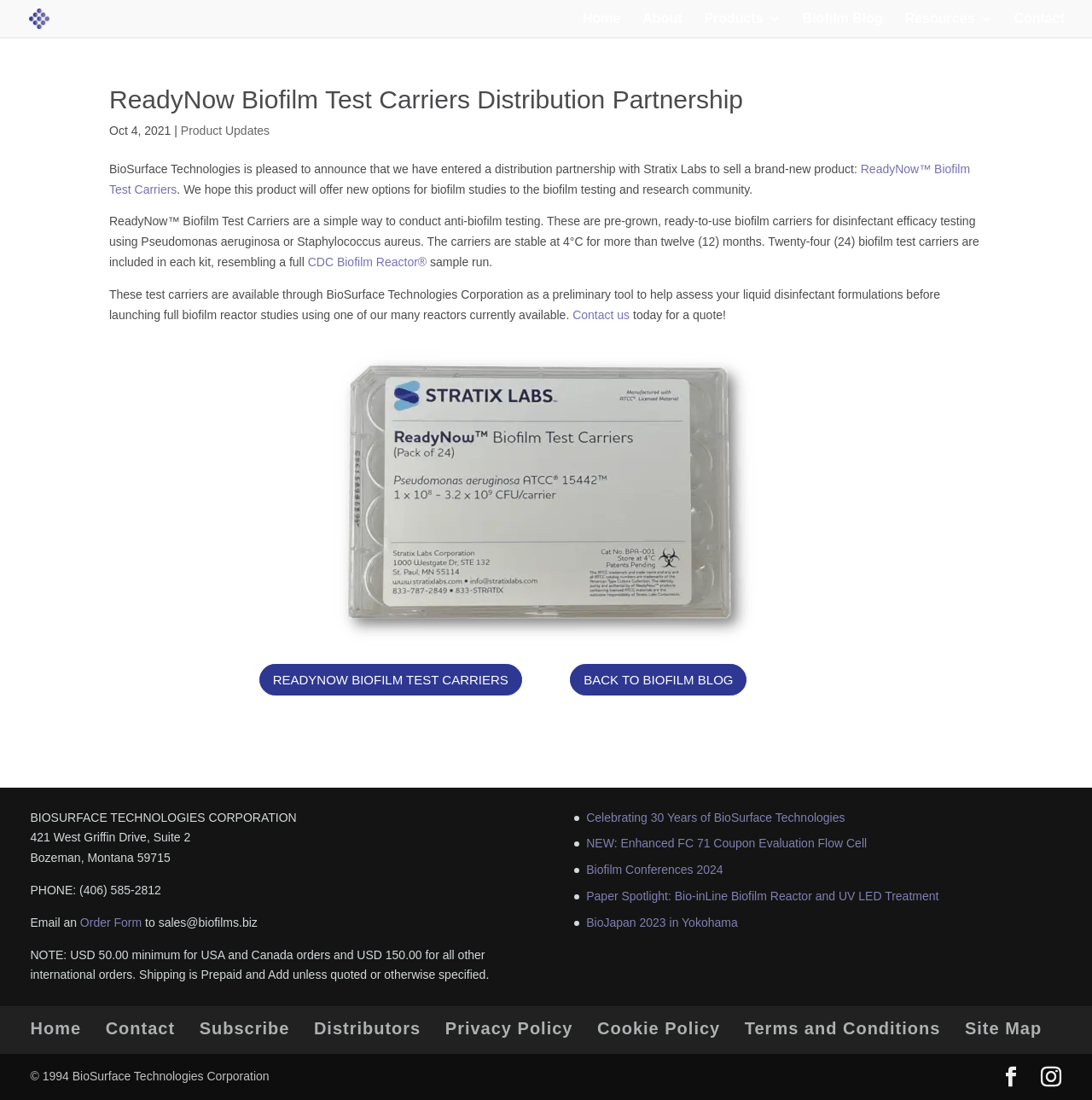Provide the text content of the webpage's main heading.

ReadyNow Biofilm Test Carriers Distribution Partnership